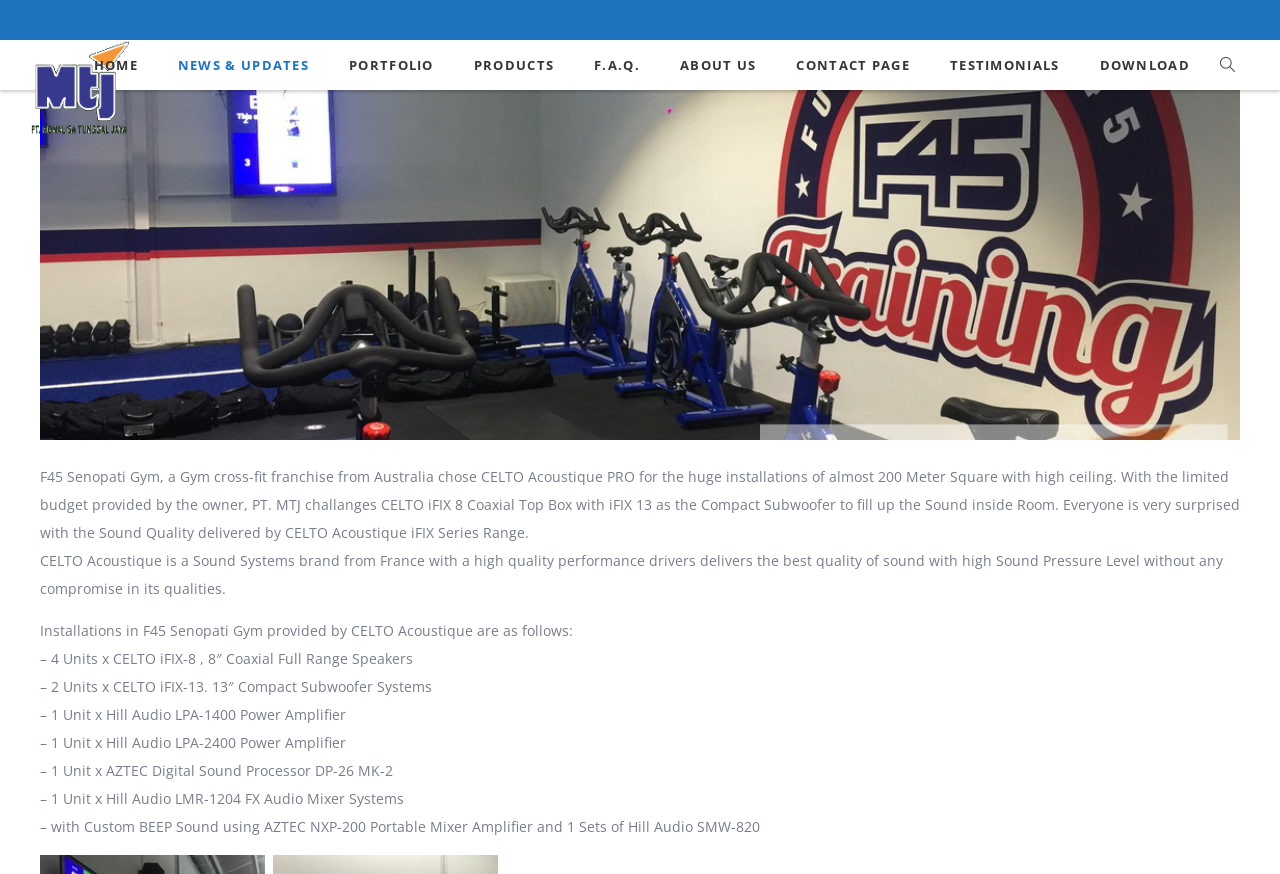Please find the bounding box coordinates for the clickable element needed to perform this instruction: "Click on HOME".

[0.058, 0.046, 0.123, 0.103]